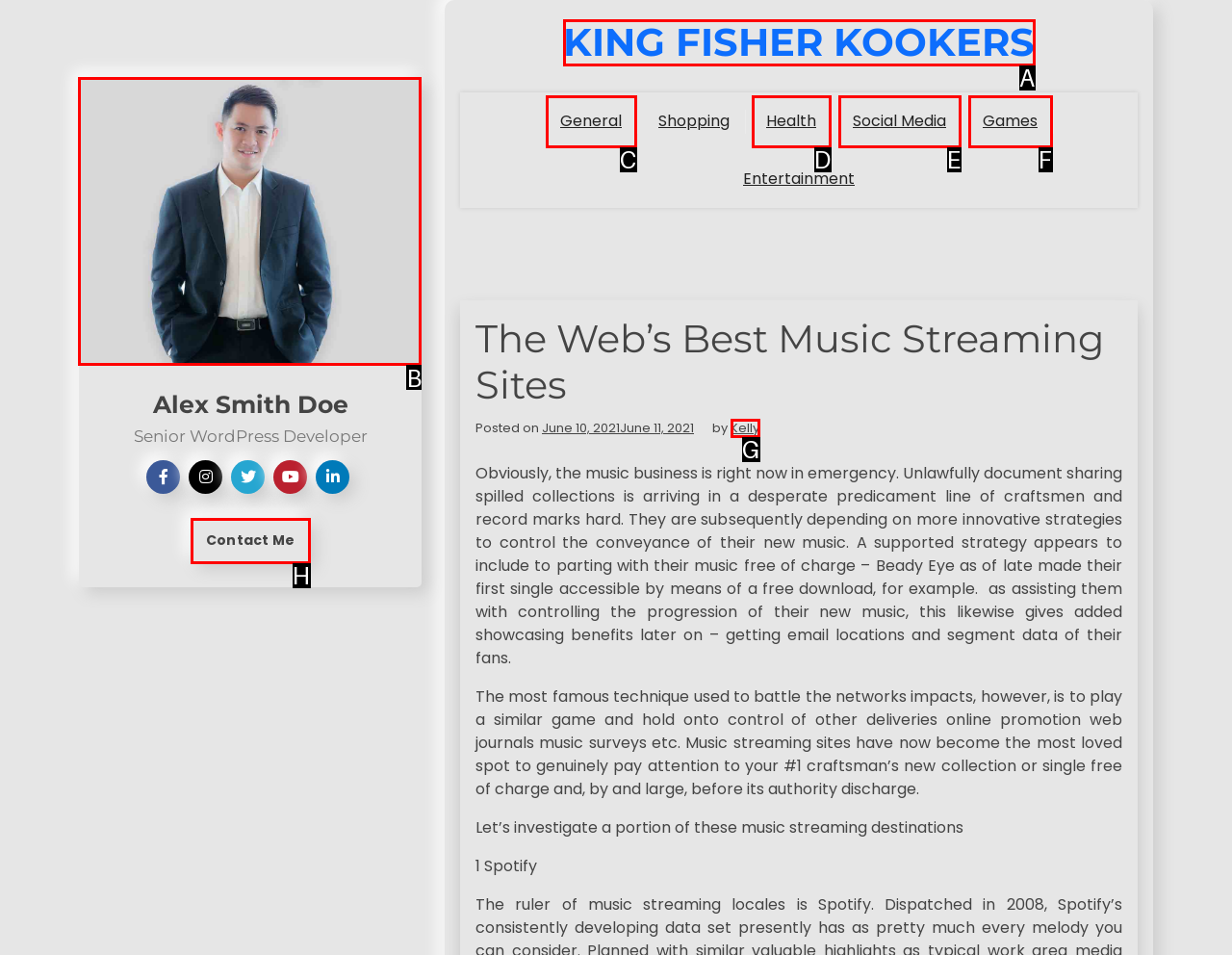Identify the HTML element to click to fulfill this task: View profile
Answer with the letter from the given choices.

B